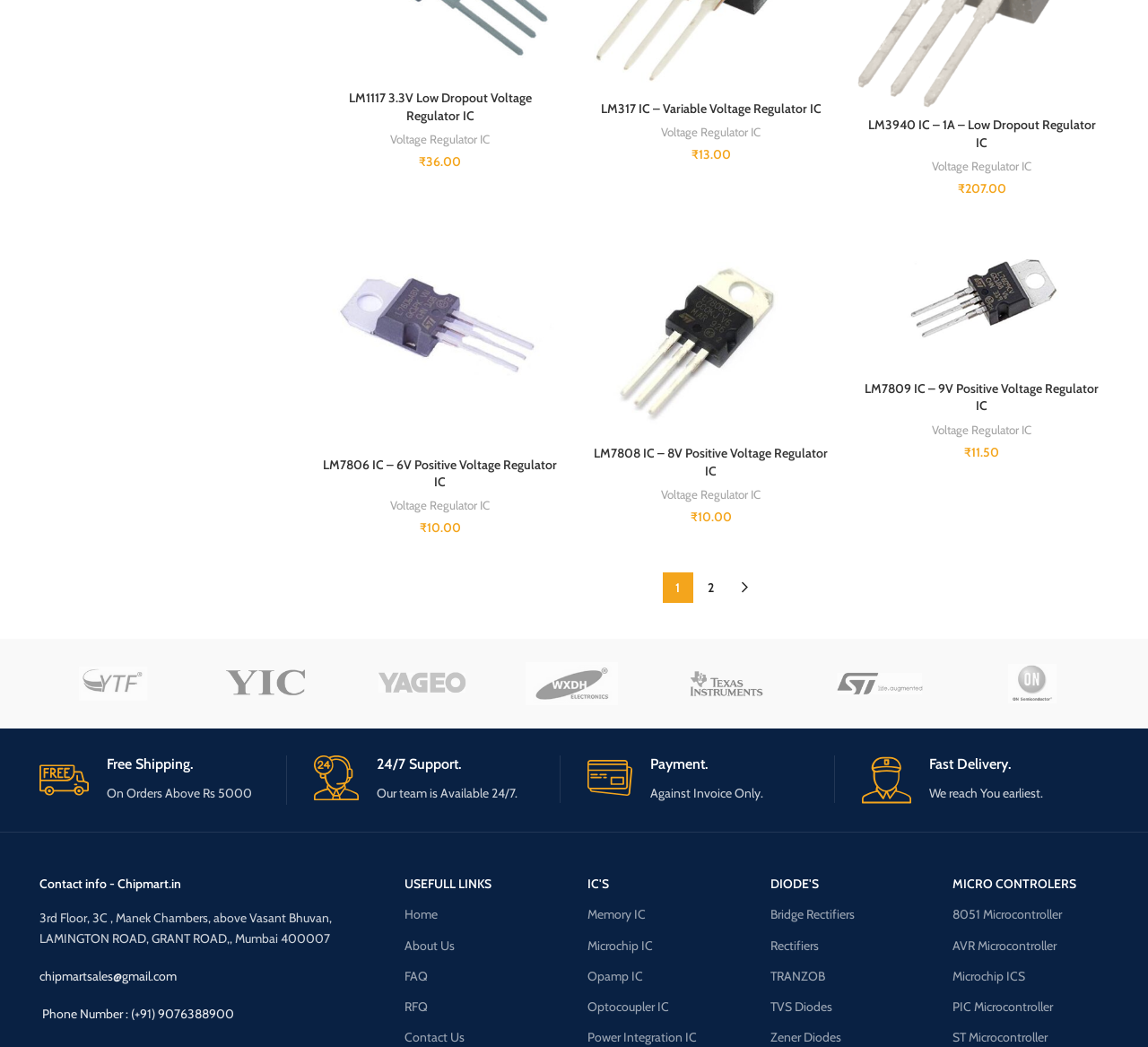Please give a concise answer to this question using a single word or phrase: 
What is the company name at the top left corner of the webpage?

YTF